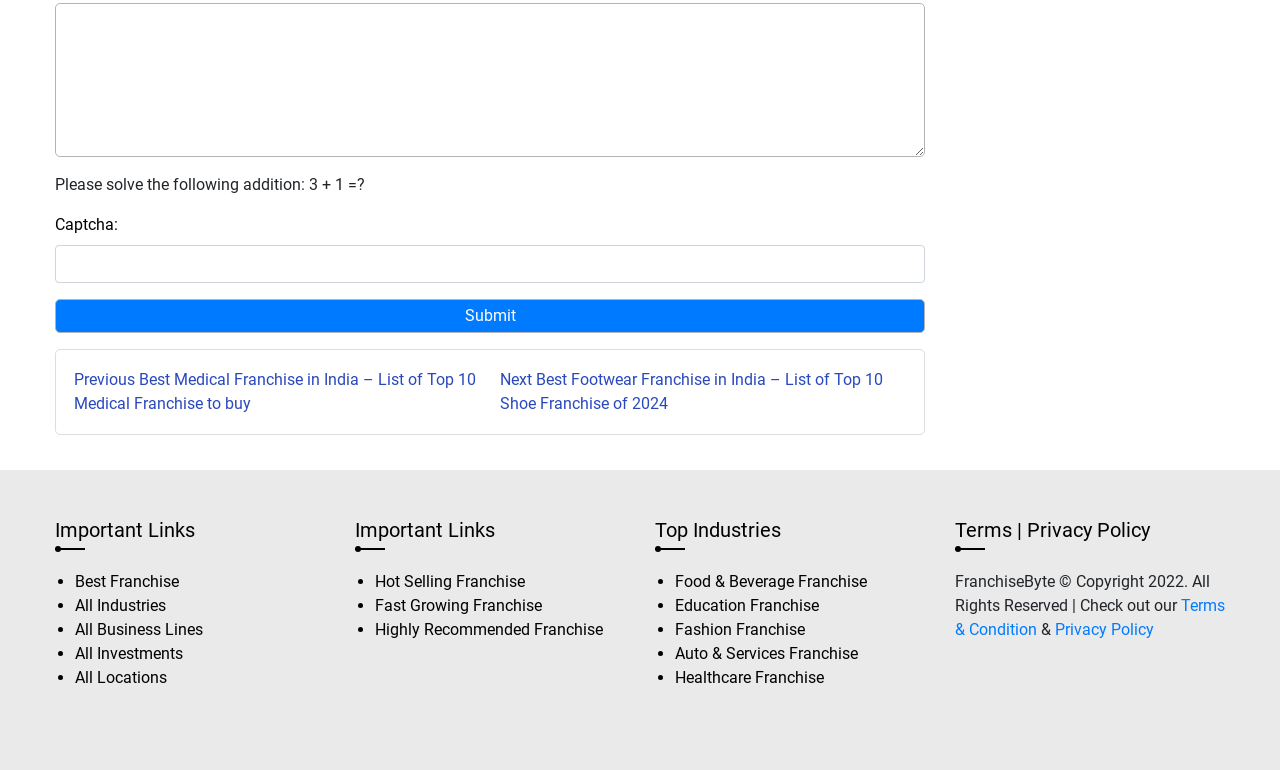What is the theme of the links listed under 'Top Industries'?
Ensure your answer is thorough and detailed.

The links listed under 'Top Industries' are related to different industries, such as 'Food & Beverage Franchise', 'Education Franchise', and 'Fashion Franchise', which suggests that they are top industries for franchise opportunities.